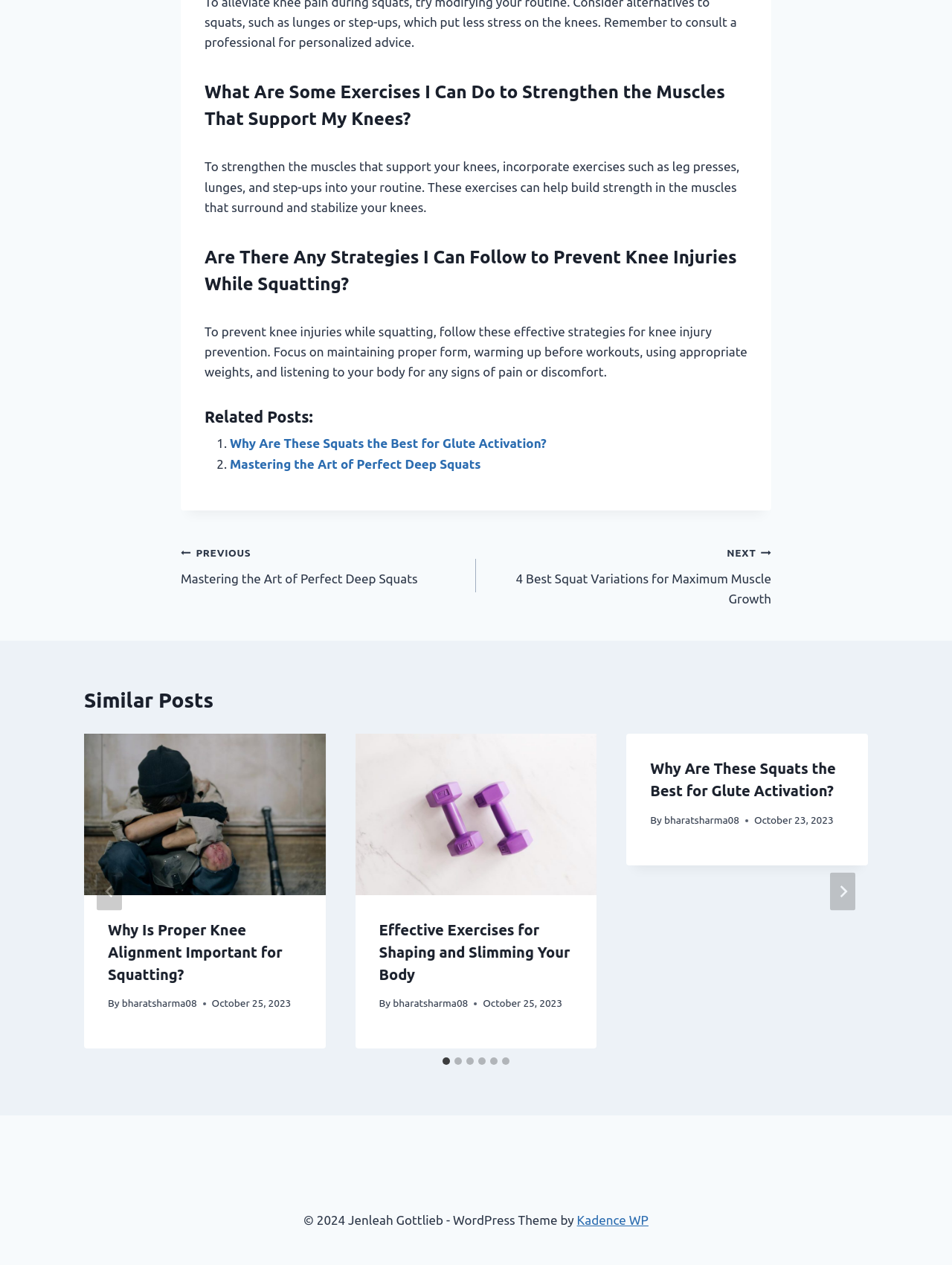Who is the author of the article 'Why Is Proper Knee Alignment Important for Squatting?'?
Based on the screenshot, give a detailed explanation to answer the question.

I looked at the author information under the article 'Why Is Proper Knee Alignment Important for Squatting?' and found that the author is 'bharatsharma08'.